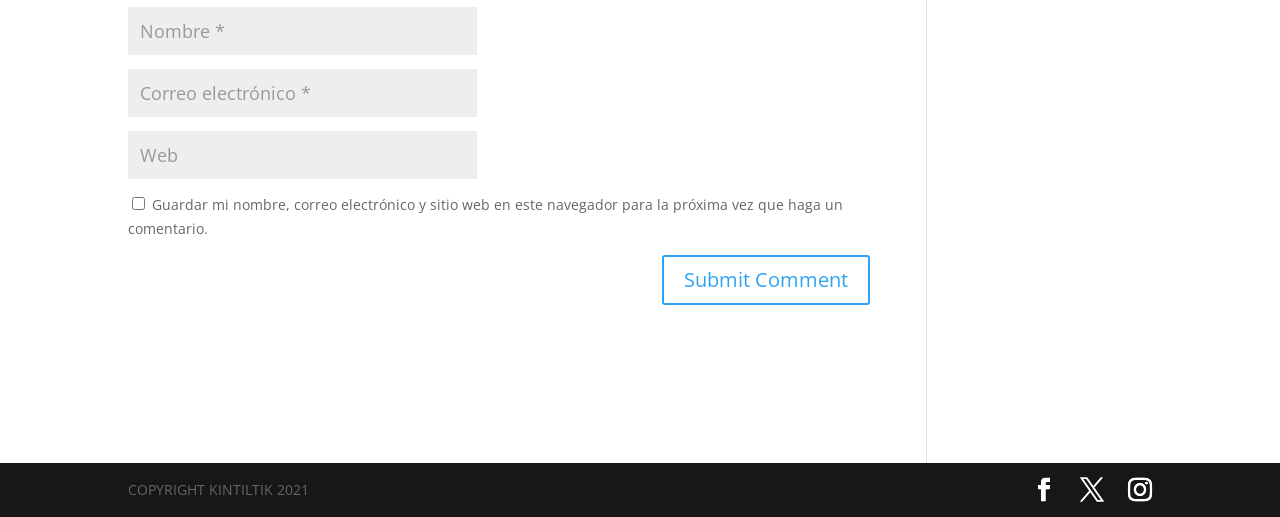Identify the bounding box for the UI element described as: "X". Ensure the coordinates are four float numbers between 0 and 1, formatted as [left, top, right, bottom].

[0.844, 0.925, 0.862, 0.973]